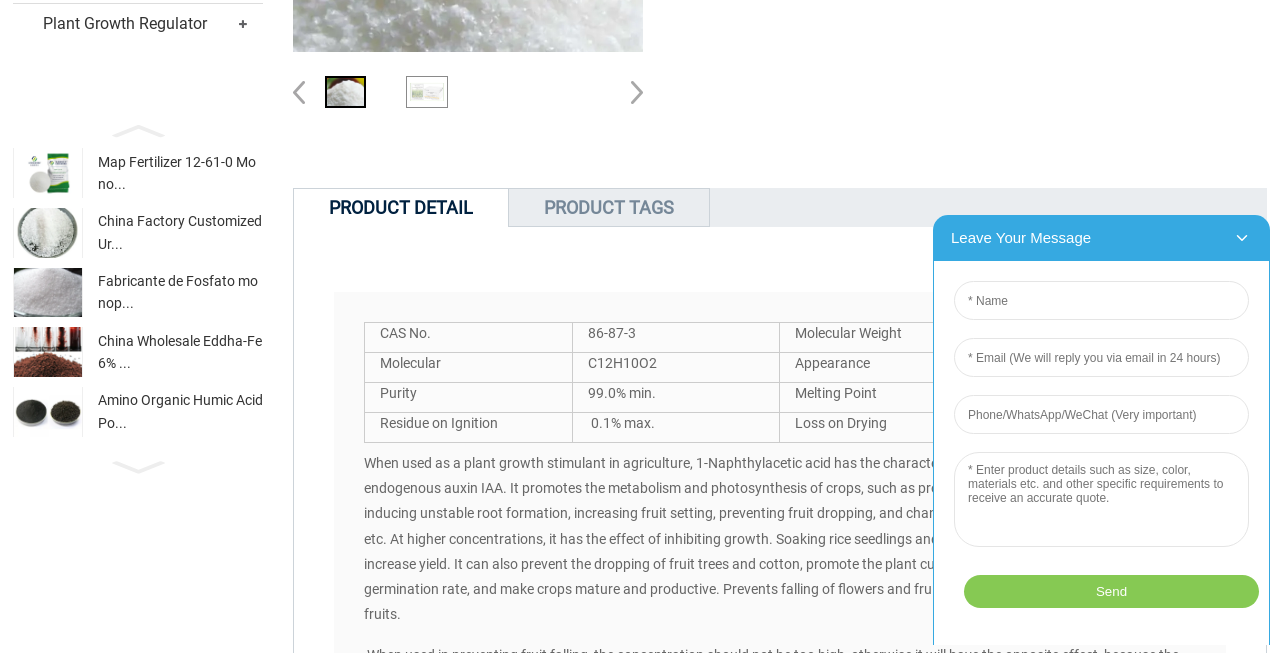Provide the bounding box coordinates of the HTML element described by the text: "alt="α-Naphthylacetic Acid (NAA)"". The coordinates should be in the format [left, top, right, bottom] with values between 0 and 1.

[0.318, 0.118, 0.349, 0.164]